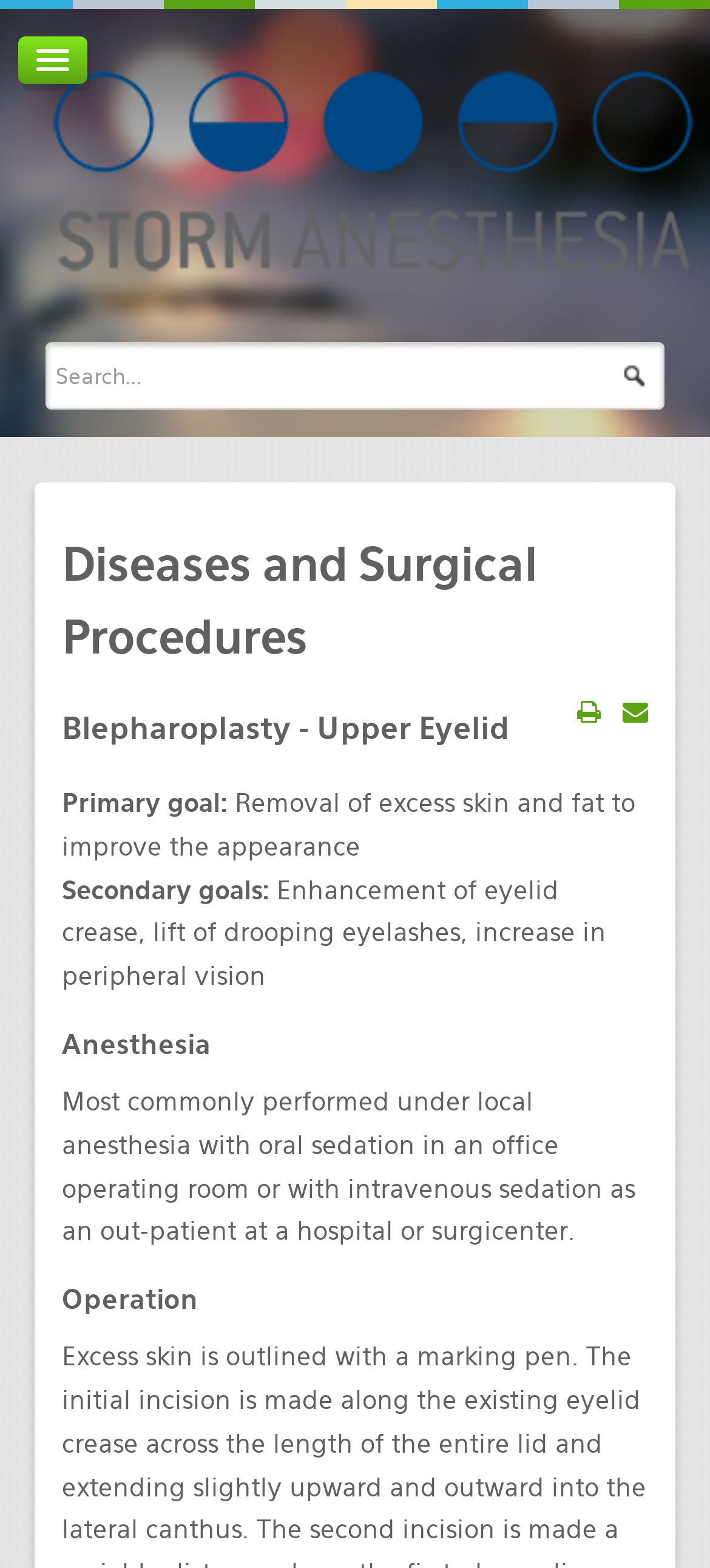Please specify the bounding box coordinates of the area that should be clicked to accomplish the following instruction: "Search for something". The coordinates should consist of four float numbers between 0 and 1, i.e., [left, top, right, bottom].

[0.063, 0.218, 0.937, 0.261]